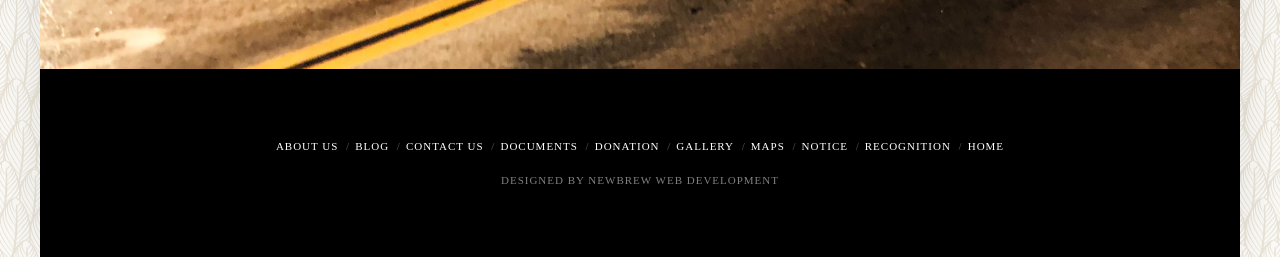From the element description: "NEWBREW WEB DEVELOPMENT", extract the bounding box coordinates of the UI element. The coordinates should be expressed as four float numbers between 0 and 1, in the order [left, top, right, bottom].

[0.46, 0.676, 0.609, 0.723]